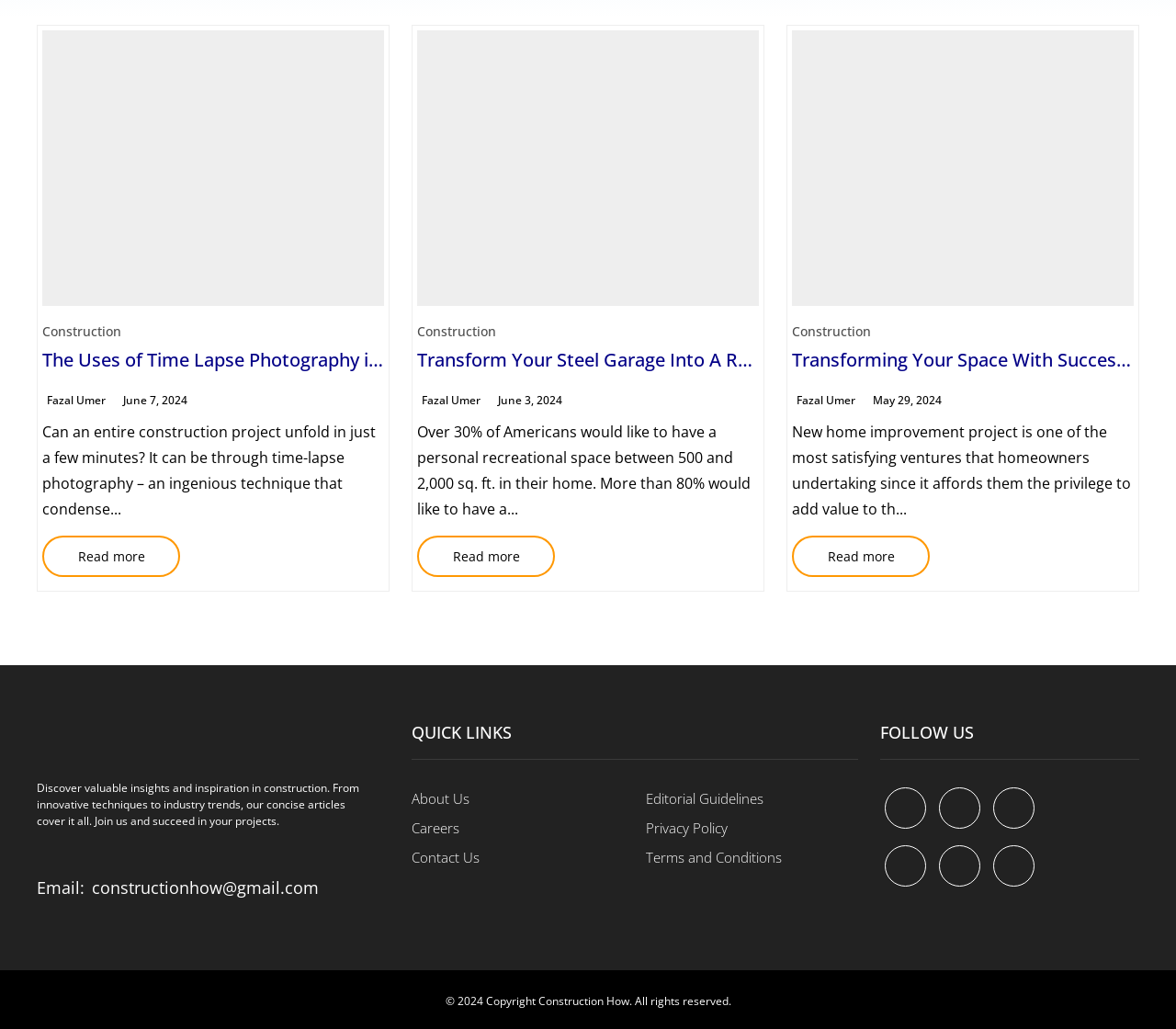Refer to the image and answer the question with as much detail as possible: What is the purpose of the website?

The purpose of the website is to provide valuable insights and inspiration in construction, as indicated by the static text 'Discover valuable insights and inspiration in construction. From innovative techniques to industry trends, our concise articles cover it all. Join us and succeed in your projects.' in the footer section.